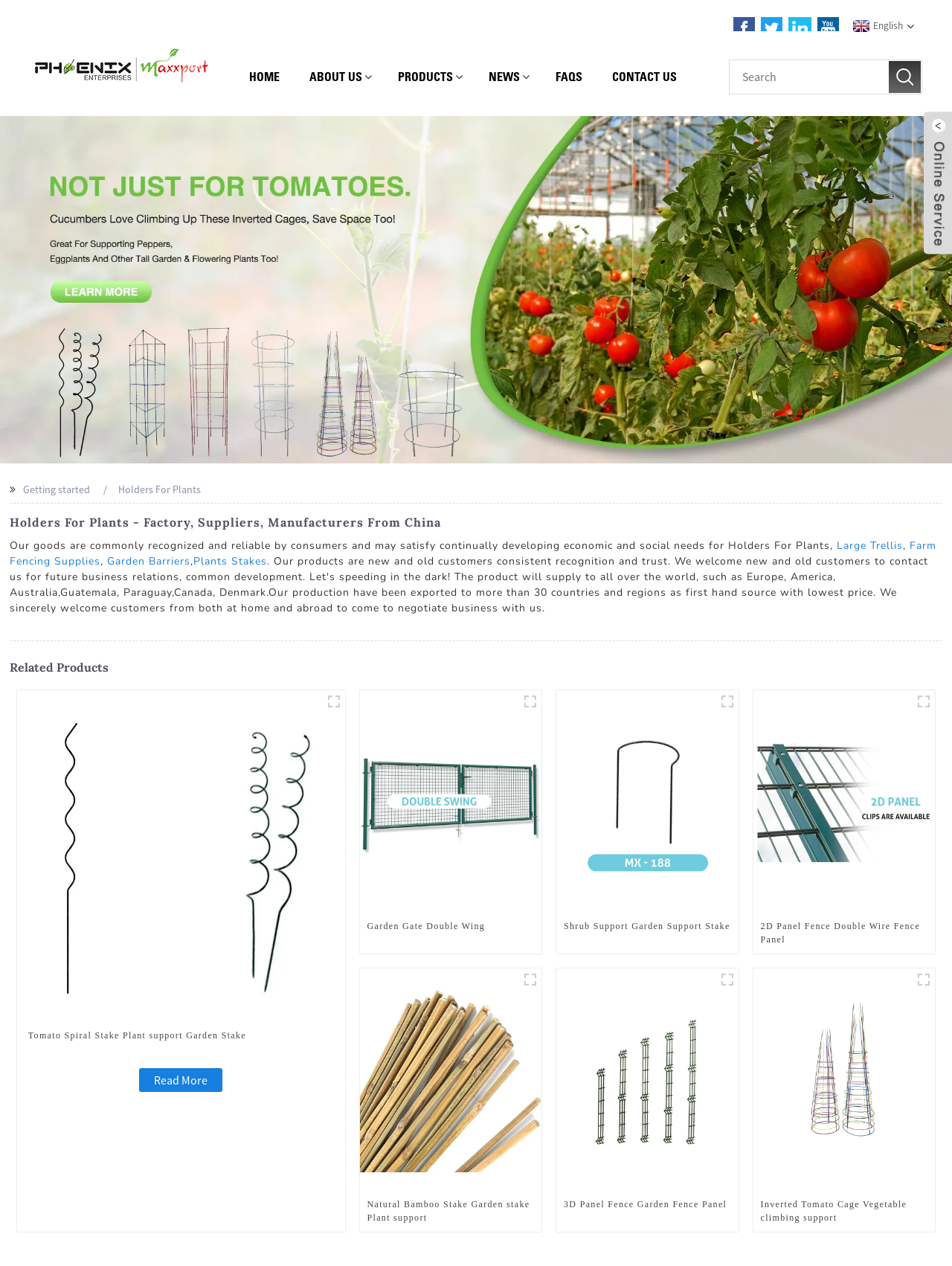Your task is to extract the text of the main heading from the webpage.

Holders For Plants - Factory, Suppliers, Manufacturers From China